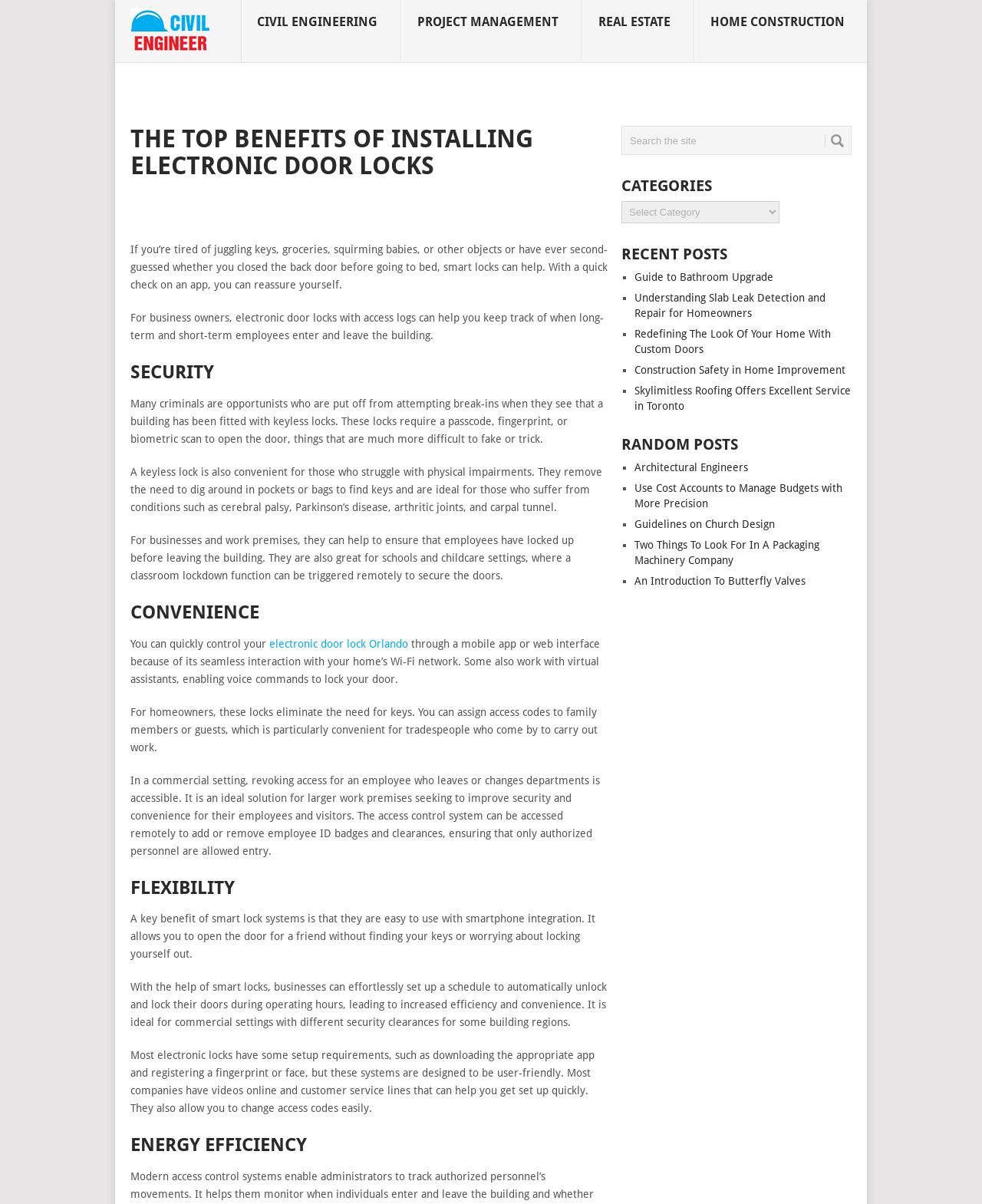How many recent posts are listed on this webpage?
Provide a comprehensive and detailed answer to the question.

I counted the number of recent posts listed on the webpage and found five links to different articles, each preceded by a list marker '■'.